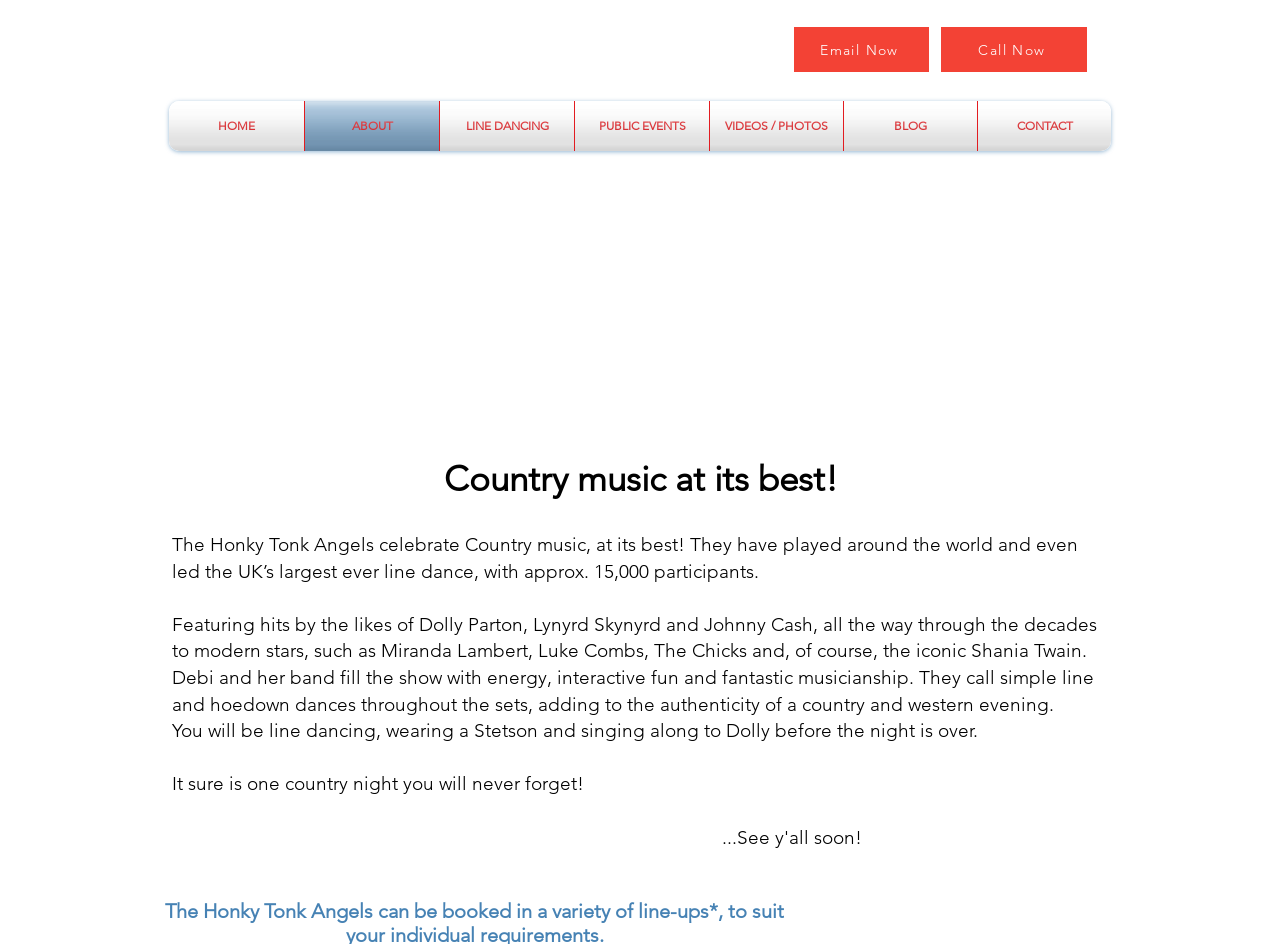Find the bounding box of the web element that fits this description: "VIDEOS / PHOTOS".

[0.555, 0.107, 0.659, 0.16]